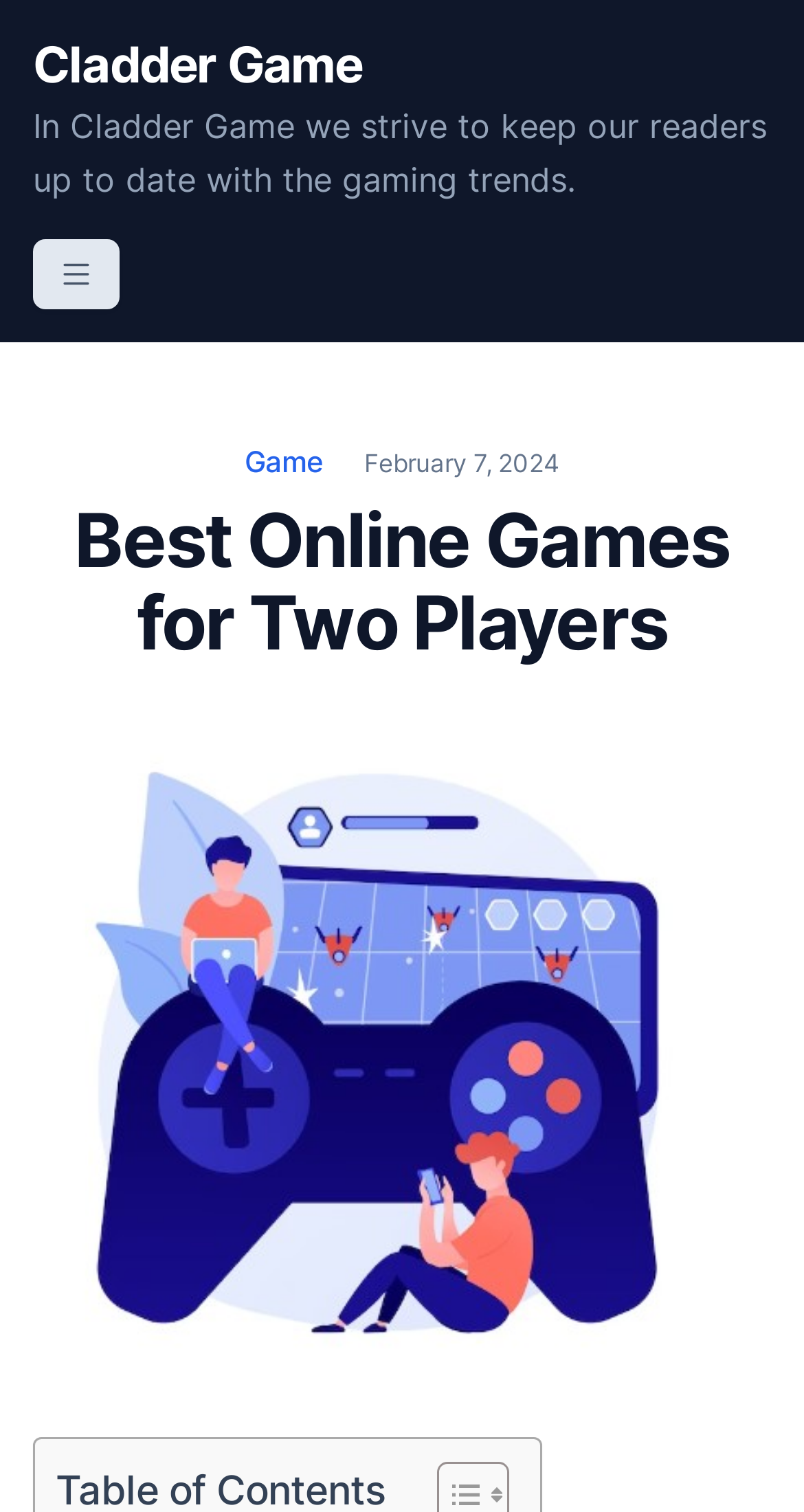Provide a brief response using a word or short phrase to this question:
How many links are in the primary menu?

3